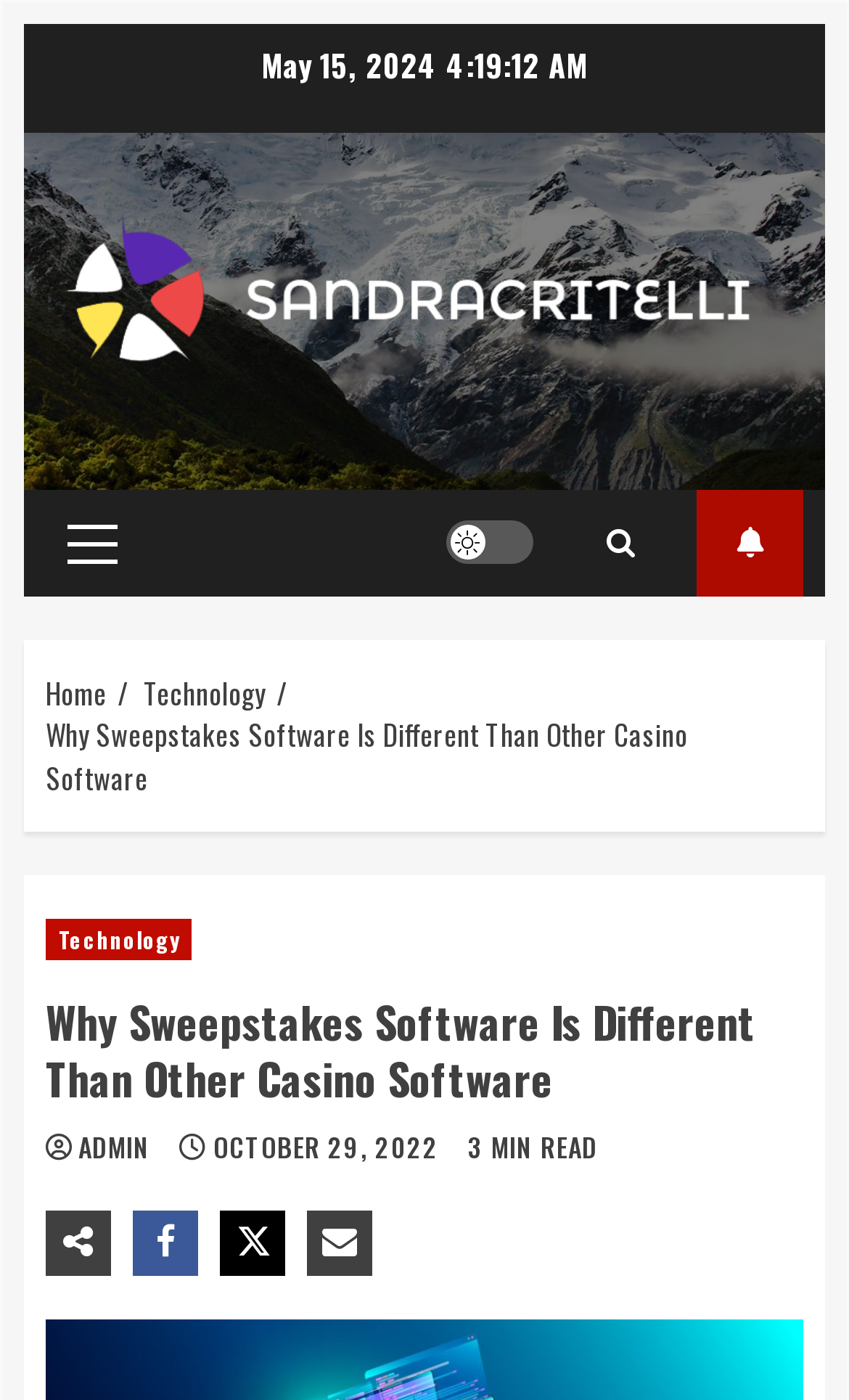Given the description Technology, predict the bounding box coordinates of the UI element. Ensure the coordinates are in the format (top-left x, top-left y, bottom-right x, bottom-right y) and all values are between 0 and 1.

[0.169, 0.479, 0.313, 0.51]